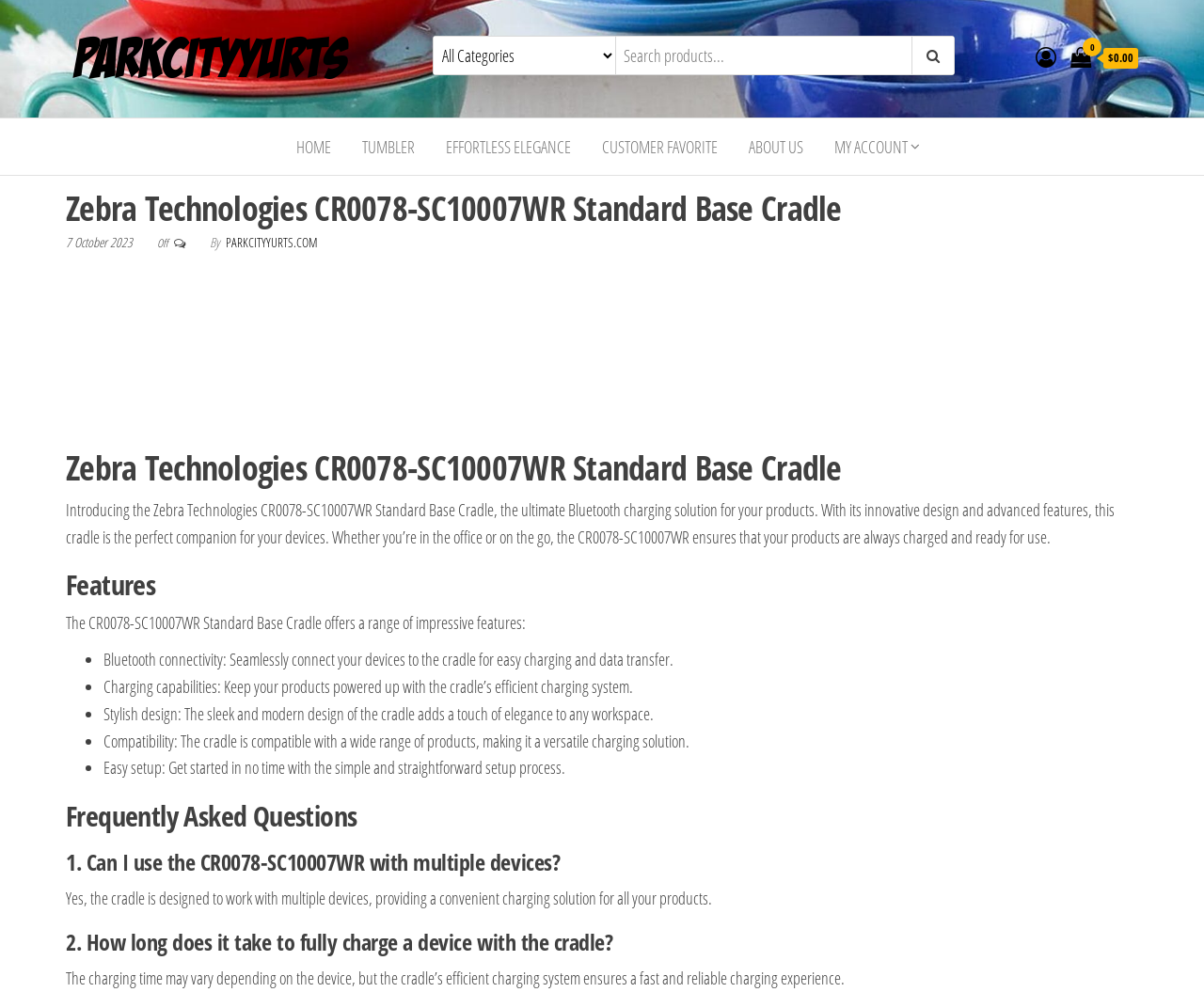What is the purpose of the product? From the image, respond with a single word or brief phrase.

Bluetooth charging solution